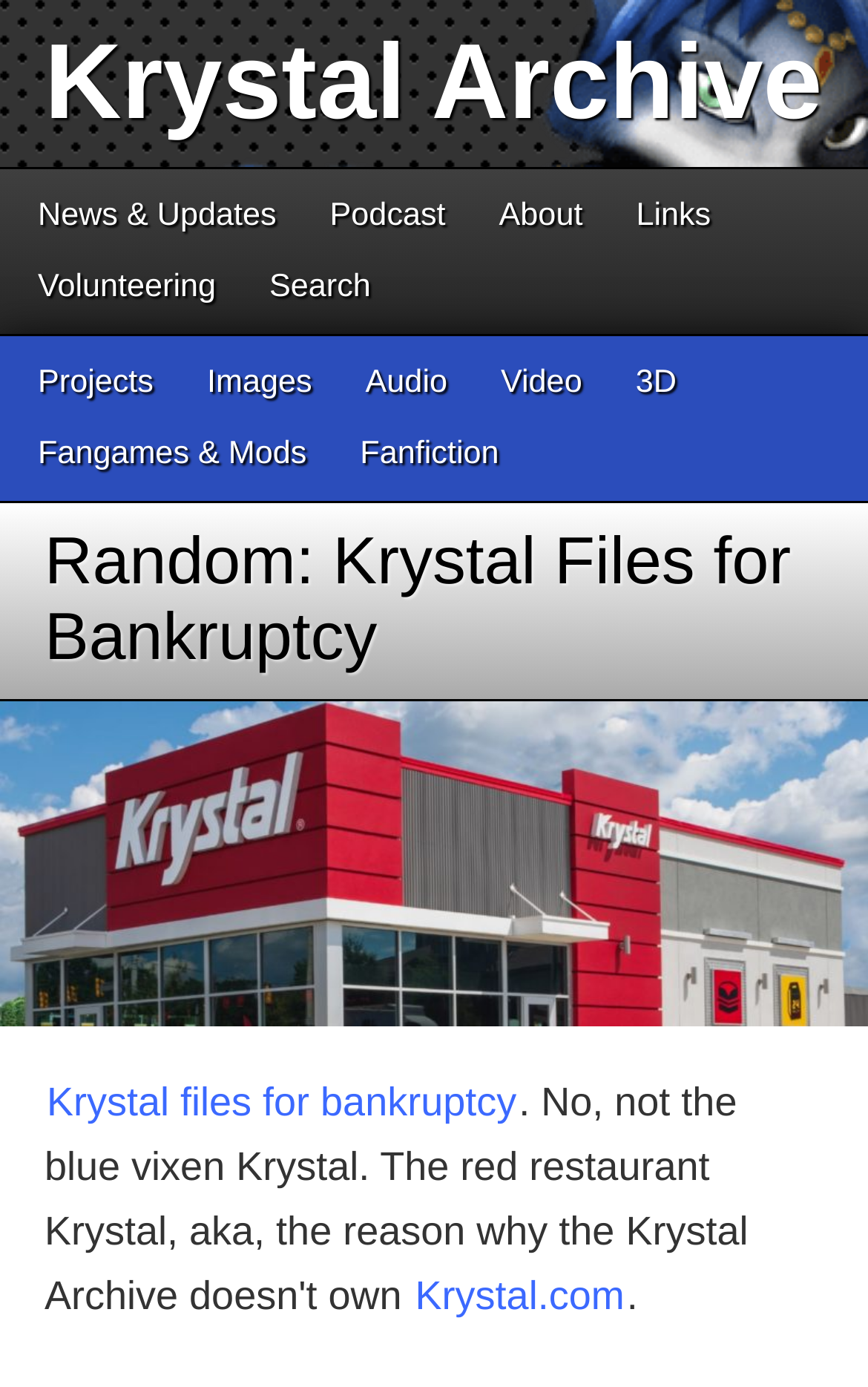Find the bounding box coordinates of the clickable element required to execute the following instruction: "explore projects". Provide the coordinates as four float numbers between 0 and 1, i.e., [left, top, right, bottom].

[0.013, 0.25, 0.208, 0.302]